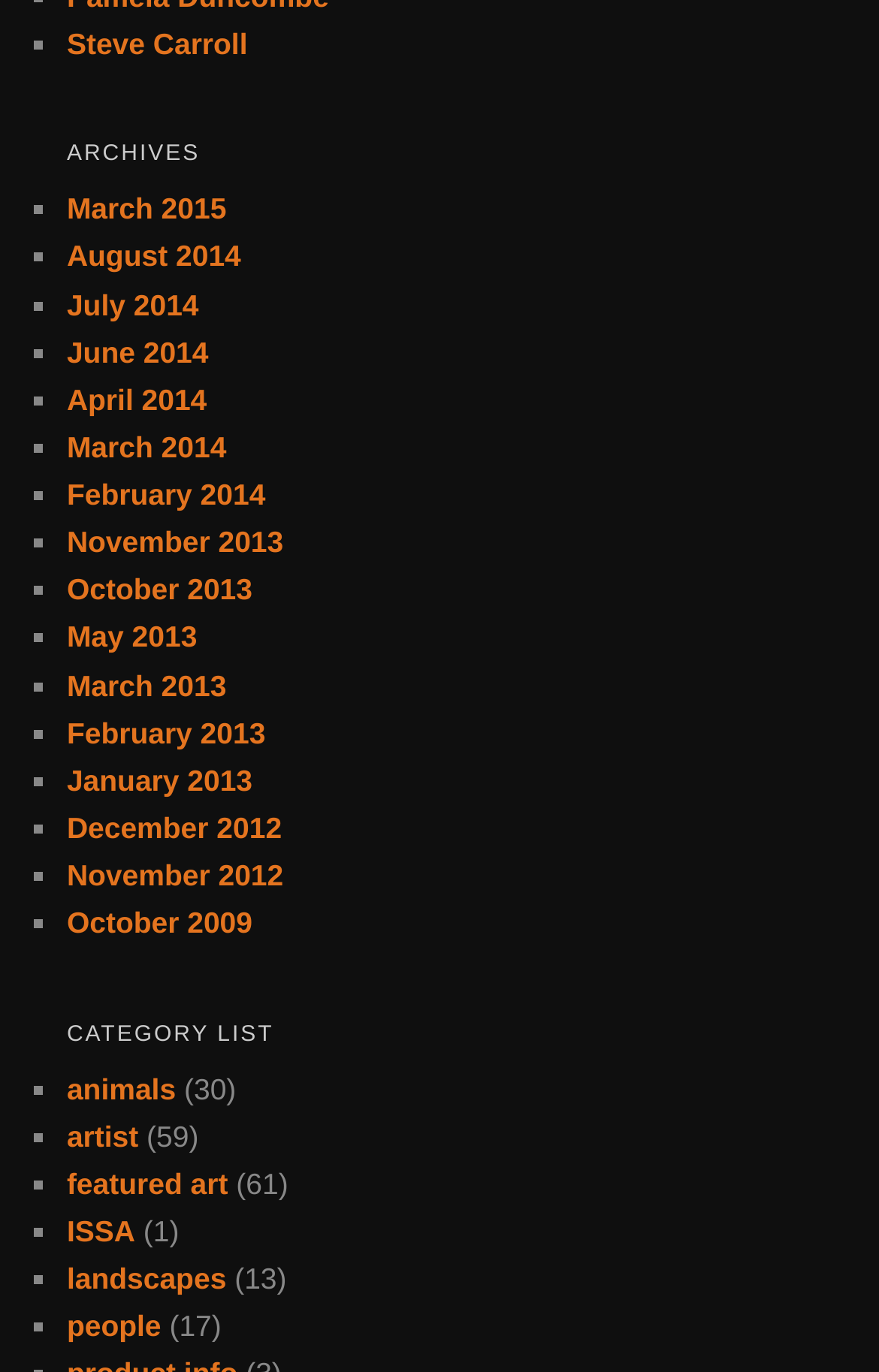Please locate the bounding box coordinates for the element that should be clicked to achieve the following instruction: "Click the Alexander Dort GmbH Eng logo". Ensure the coordinates are given as four float numbers between 0 and 1, i.e., [left, top, right, bottom].

None